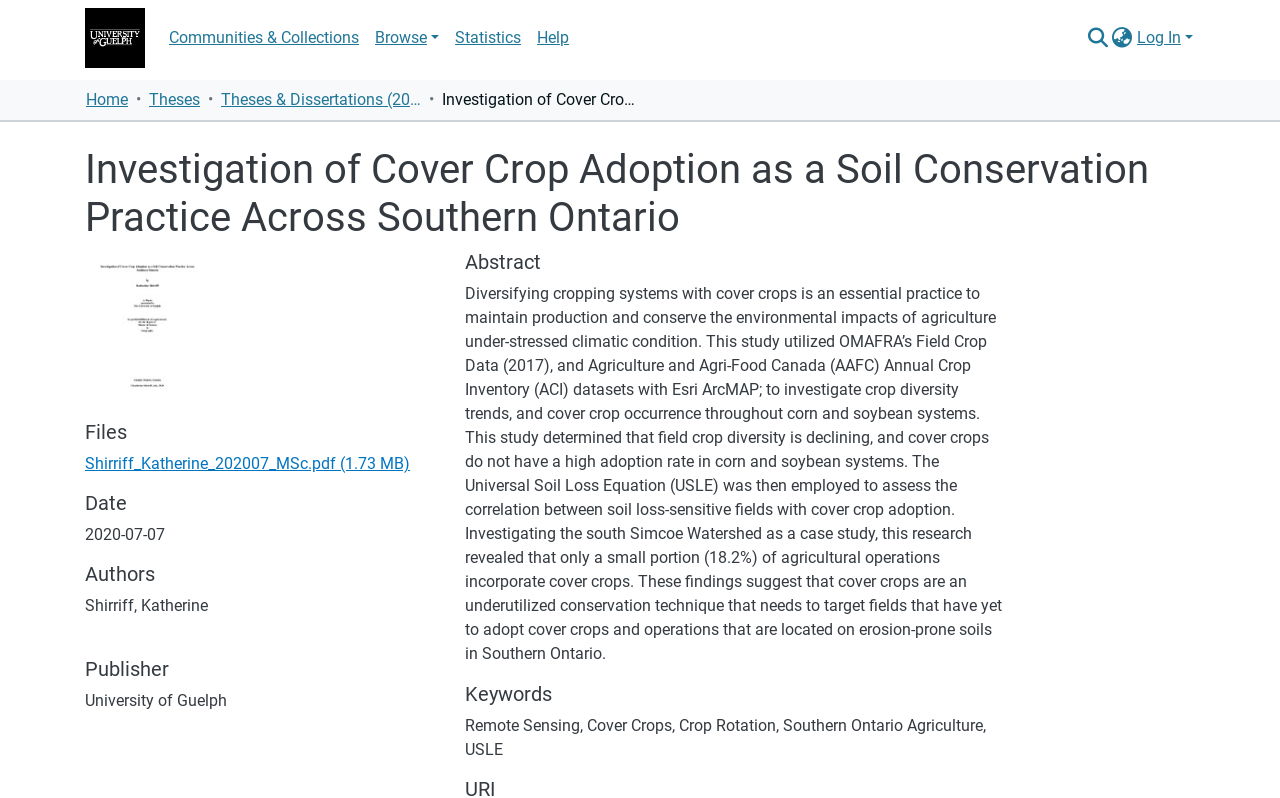Bounding box coordinates are given in the format (top-left x, top-left y, bottom-right x, bottom-right y). All values should be floating point numbers between 0 and 1. Provide the bounding box coordinate for the UI element described as: Communities & Collections

[0.126, 0.023, 0.287, 0.073]